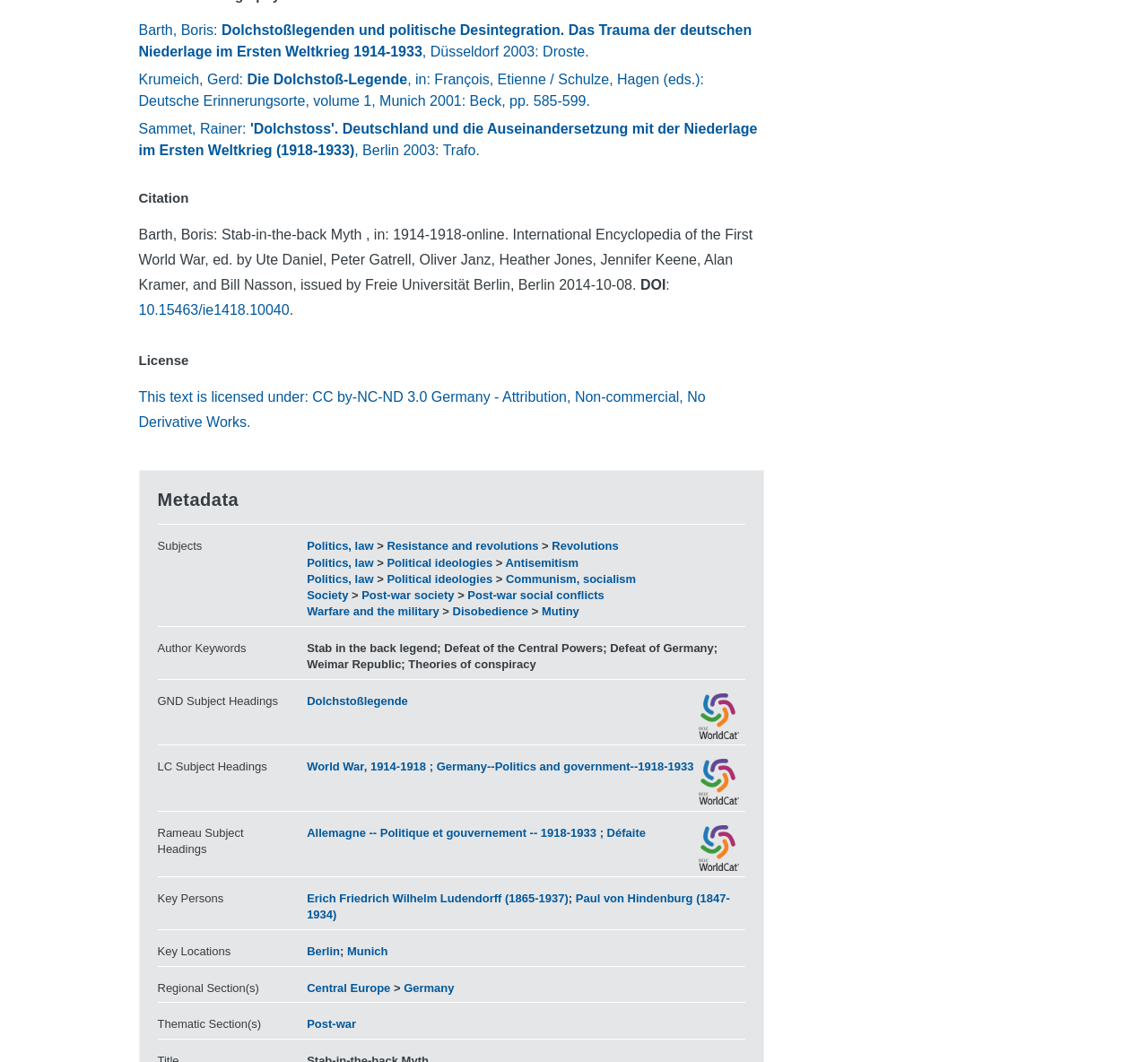Please provide a brief answer to the question using only one word or phrase: 
What is the license of the text?

CC by-NC-ND 3.0 Germany